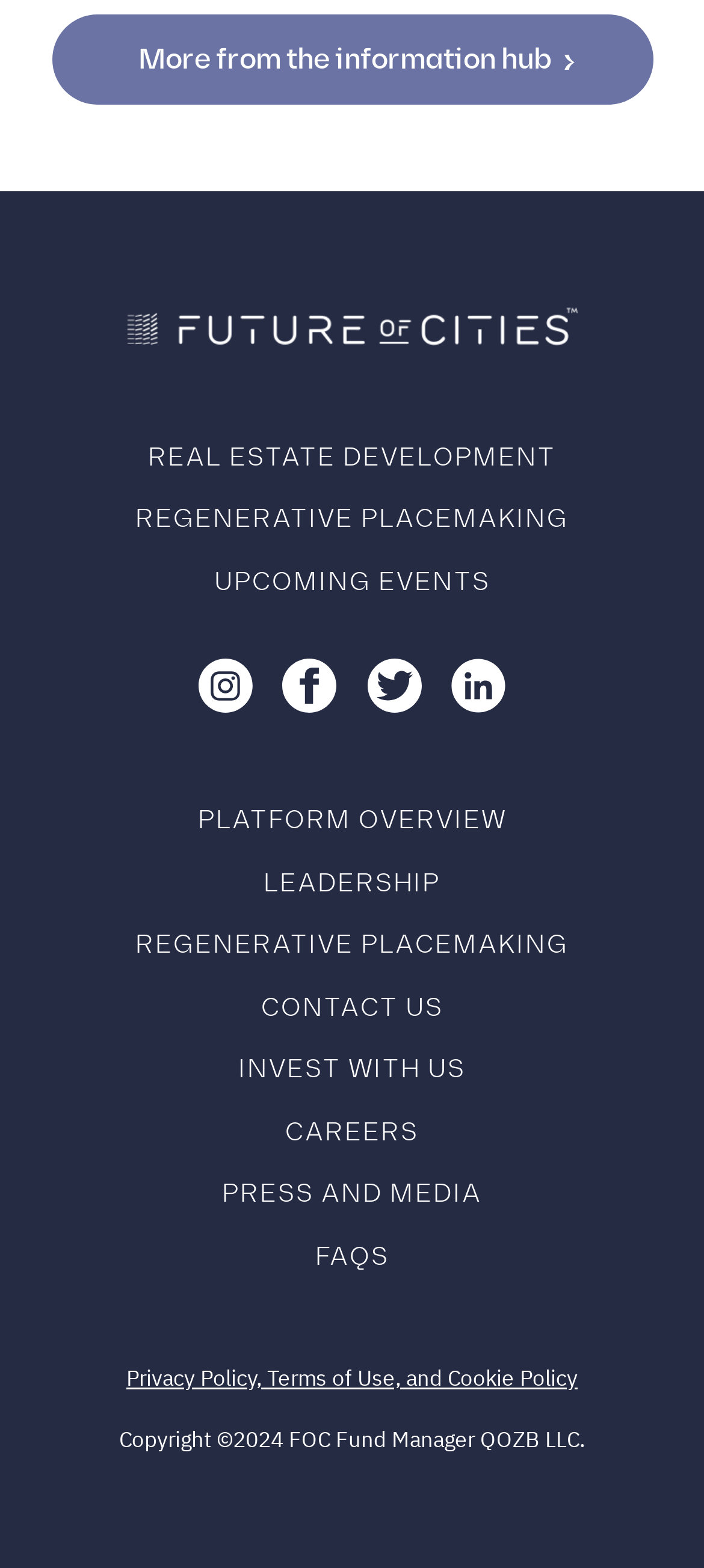Using the provided element description: "Connect with us on LinkedIn", identify the bounding box coordinates. The coordinates should be four floats between 0 and 1 in the order [left, top, right, bottom].

[0.641, 0.42, 0.718, 0.455]